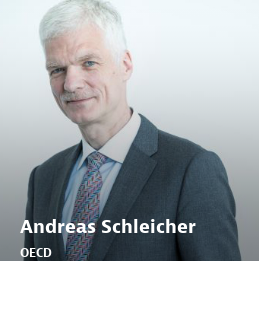Carefully observe the image and respond to the question with a detailed answer:
What is Andreas Schleicher's area of expertise?

According to the caption, Andreas Schleicher is known for his expertise in education and skills, particularly in the context of global workforce development.